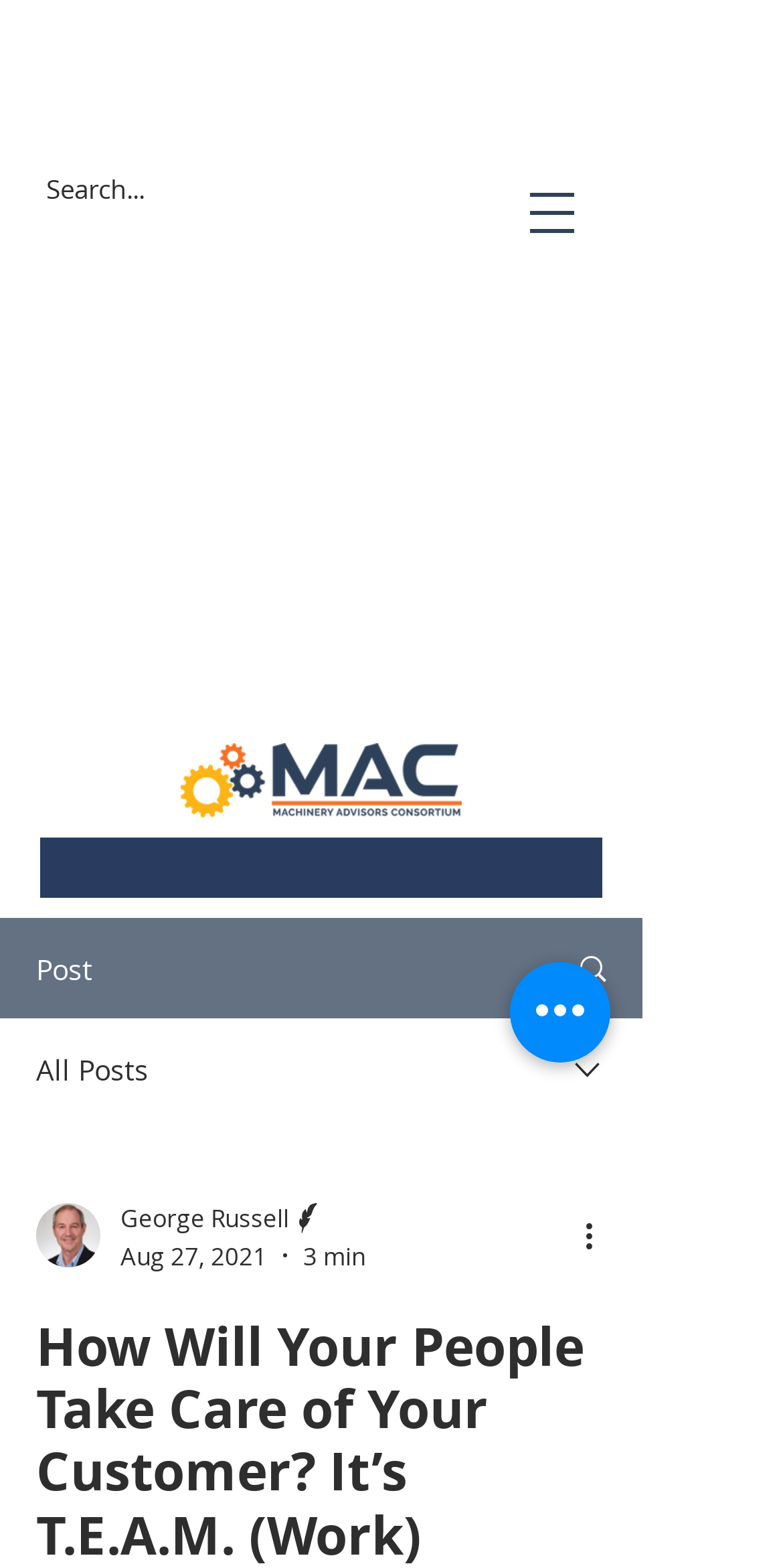What is the logo image filename? Refer to the image and provide a one-word or short phrase answer.

MAC_Logo_Color-horizontal.png